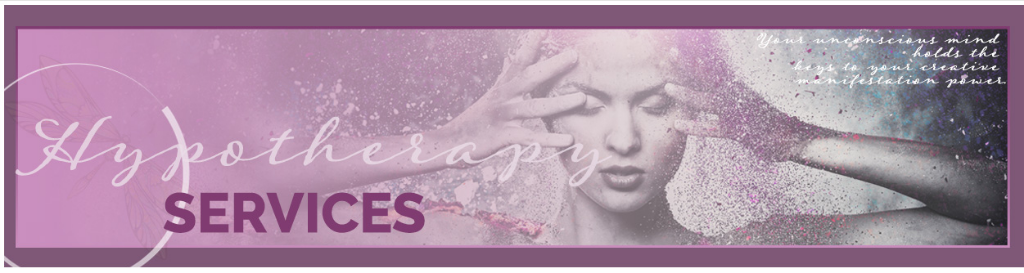What is the figure in the center of the image?
Can you provide a detailed and comprehensive answer to the question?

The caption describes the figure as 'serene and contemplative', suggesting that it represents a person in a hypnotic state, which is further reinforced by the context of hypnotherapy services.